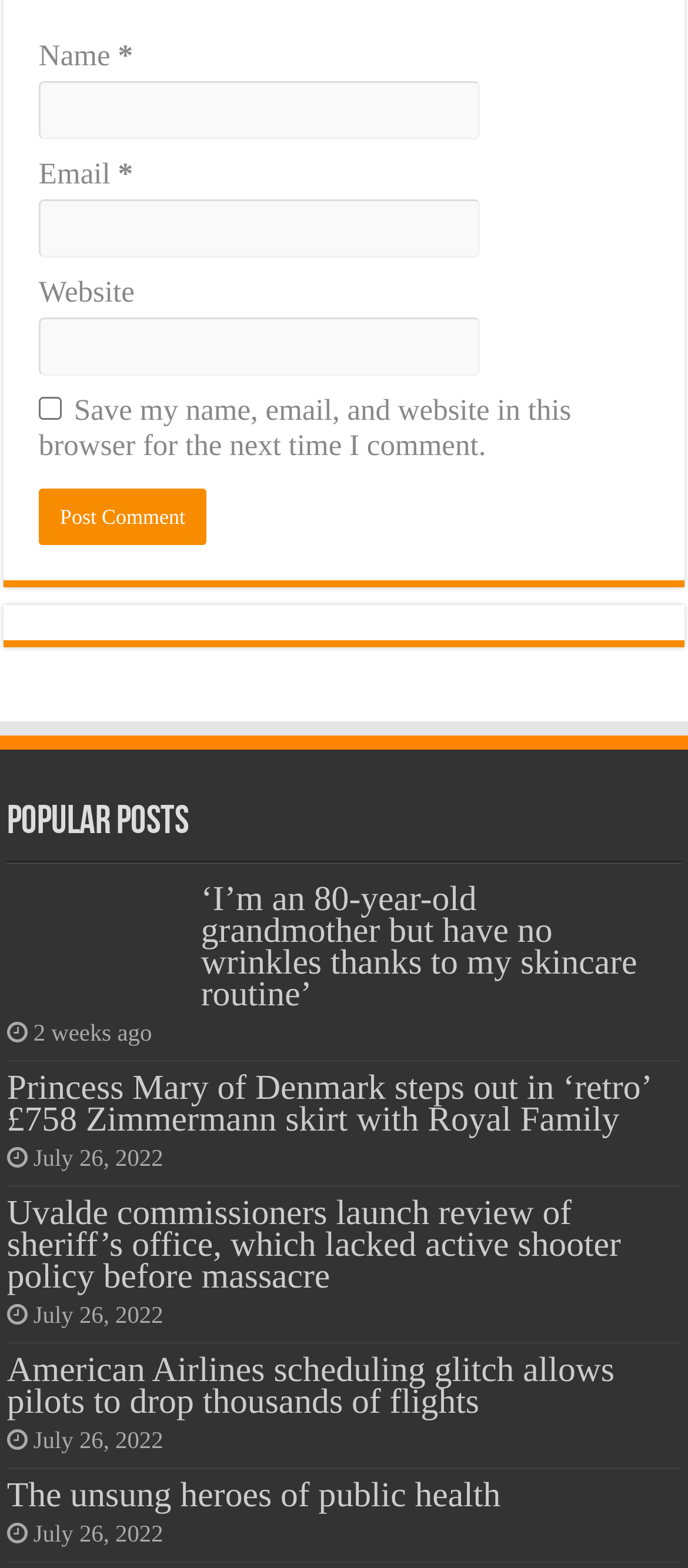Identify the bounding box coordinates for the element you need to click to achieve the following task: "Enter your name". The coordinates must be four float values ranging from 0 to 1, formatted as [left, top, right, bottom].

[0.056, 0.052, 0.697, 0.089]